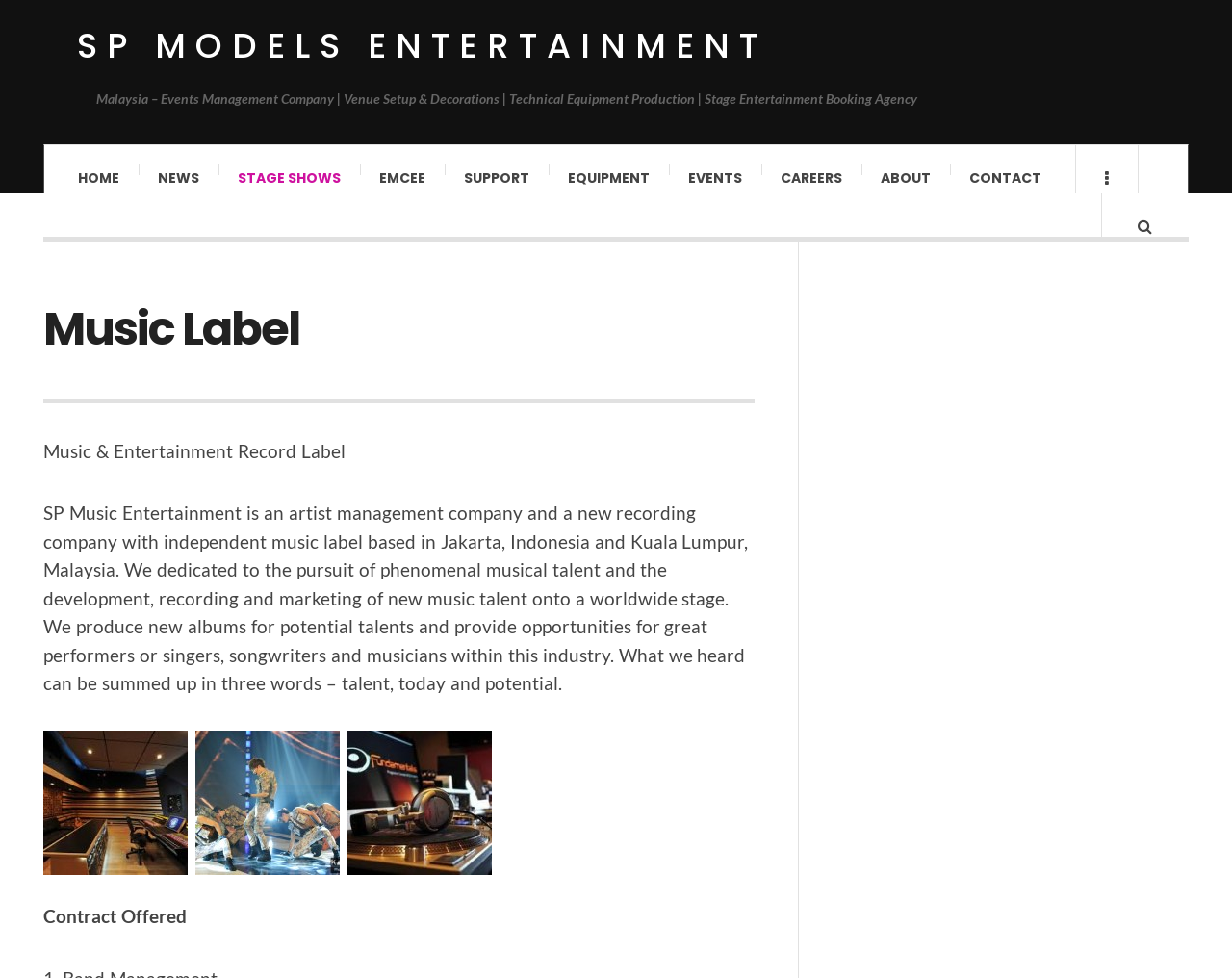Provide a brief response to the question below using one word or phrase:
How many links are in the top navigation menu?

9